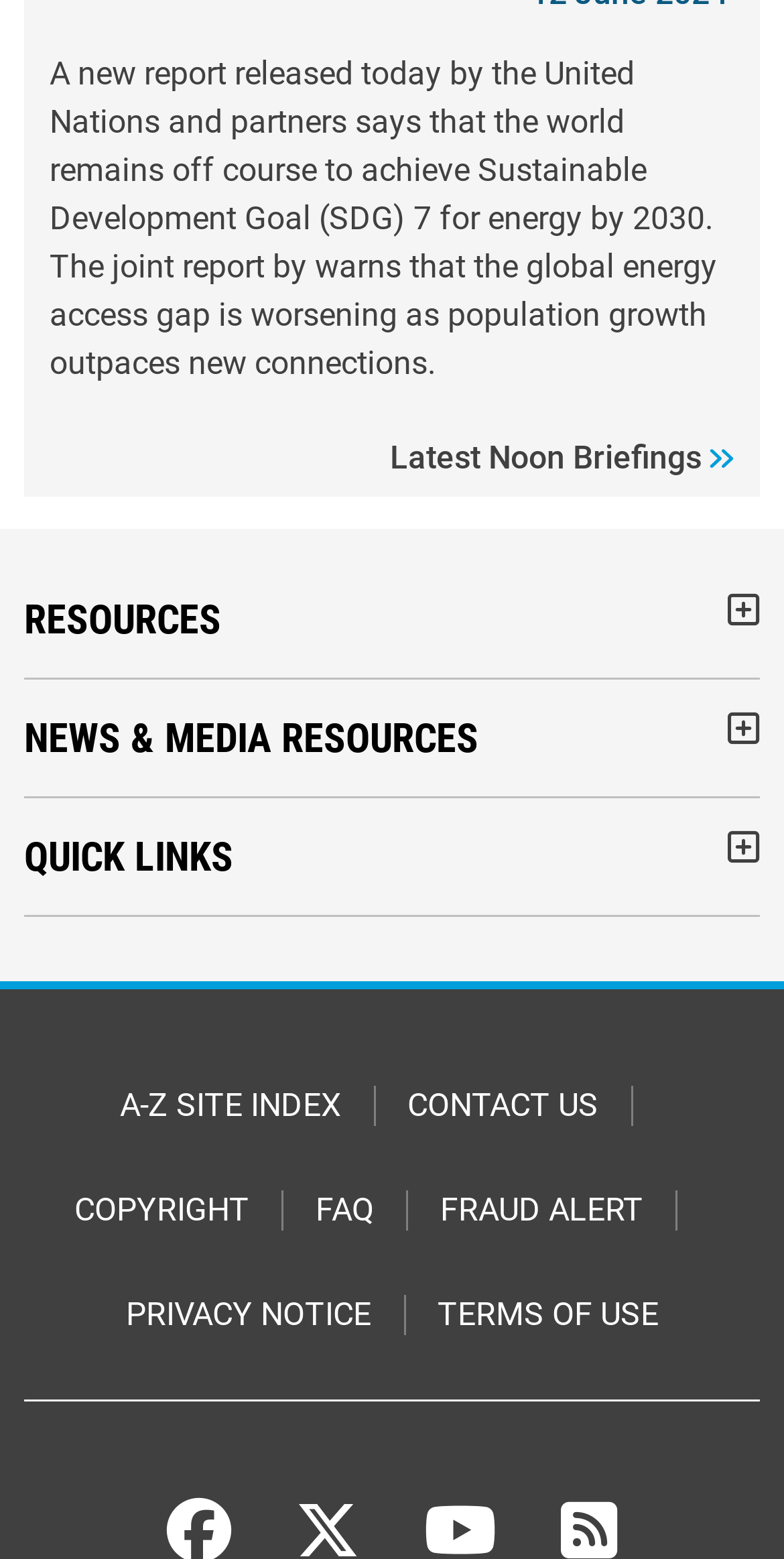Analyze the image and provide a detailed answer to the question: What is the purpose of the buttons with the '' icon?

The buttons with the '' icon are likely used to collapse or expand the content related to the respective categories, such as Resources, News & Media, and Quick Links.